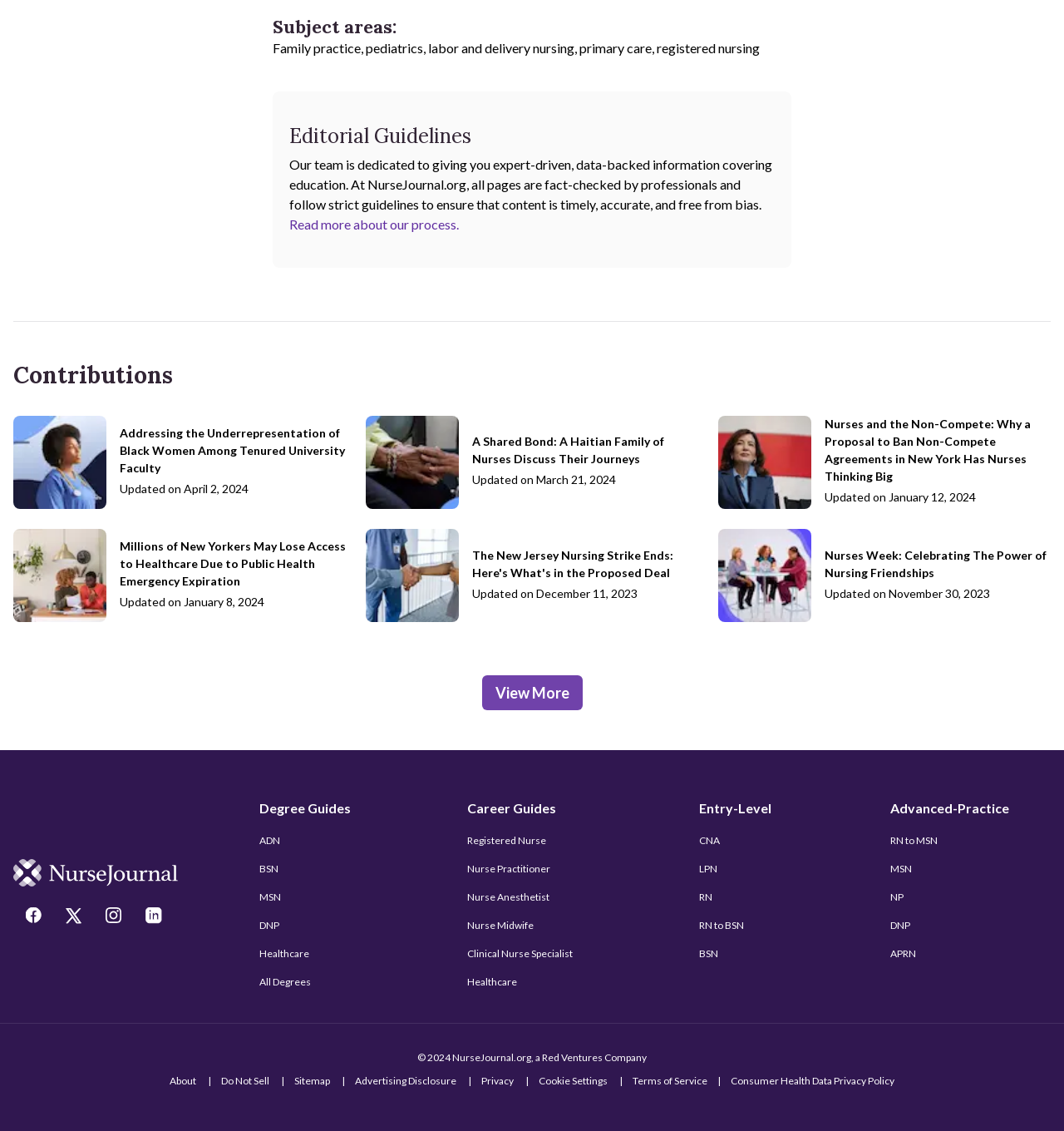Determine the bounding box coordinates of the region that needs to be clicked to achieve the task: "Read more about the editorial guidelines".

[0.272, 0.191, 0.431, 0.205]